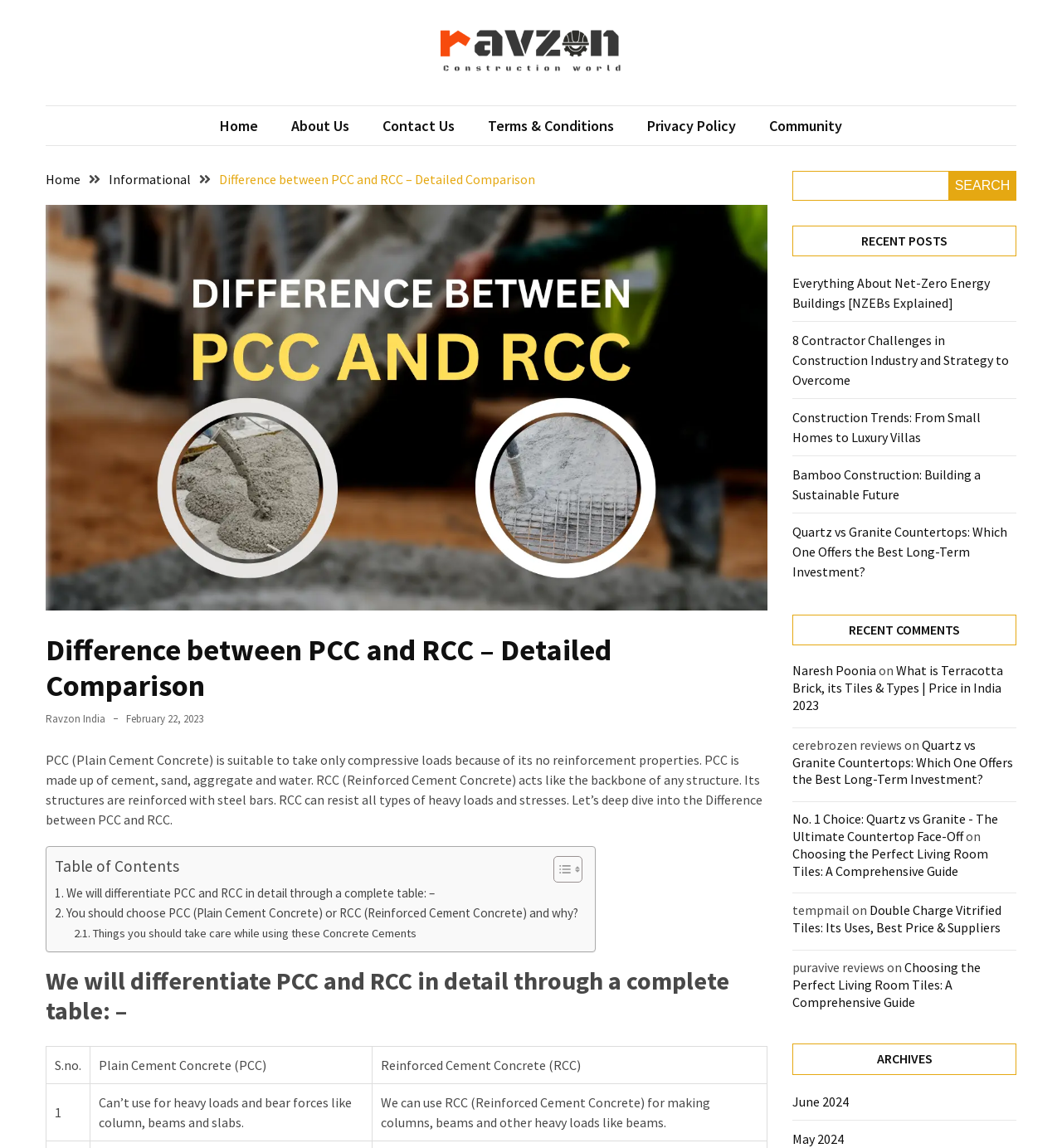Please locate the bounding box coordinates of the element that should be clicked to complete the given instruction: "Click on the 'Home' link".

[0.191, 0.1, 0.259, 0.119]